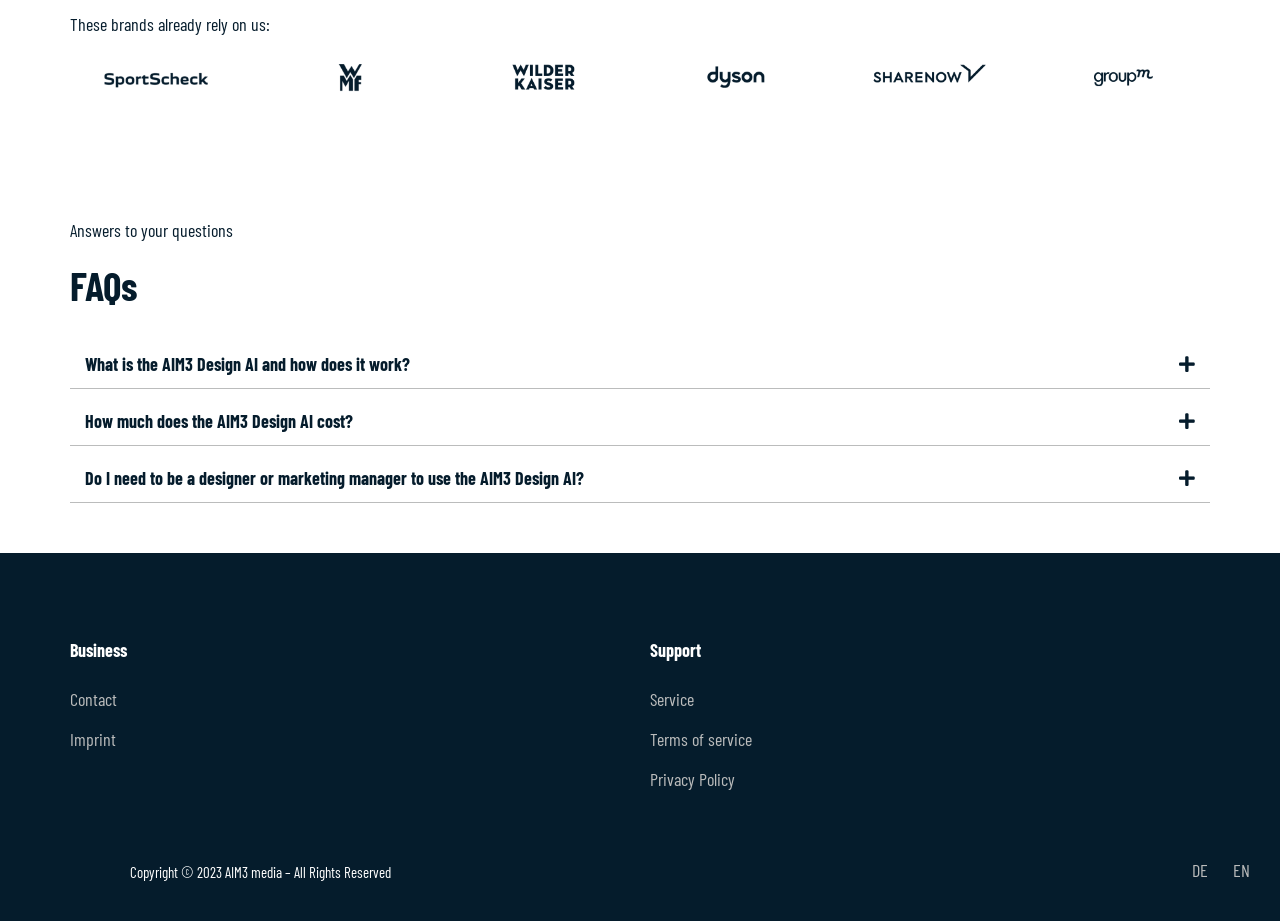Please find the bounding box coordinates of the section that needs to be clicked to achieve this instruction: "Switch to English language".

[0.955, 0.93, 0.977, 0.956]